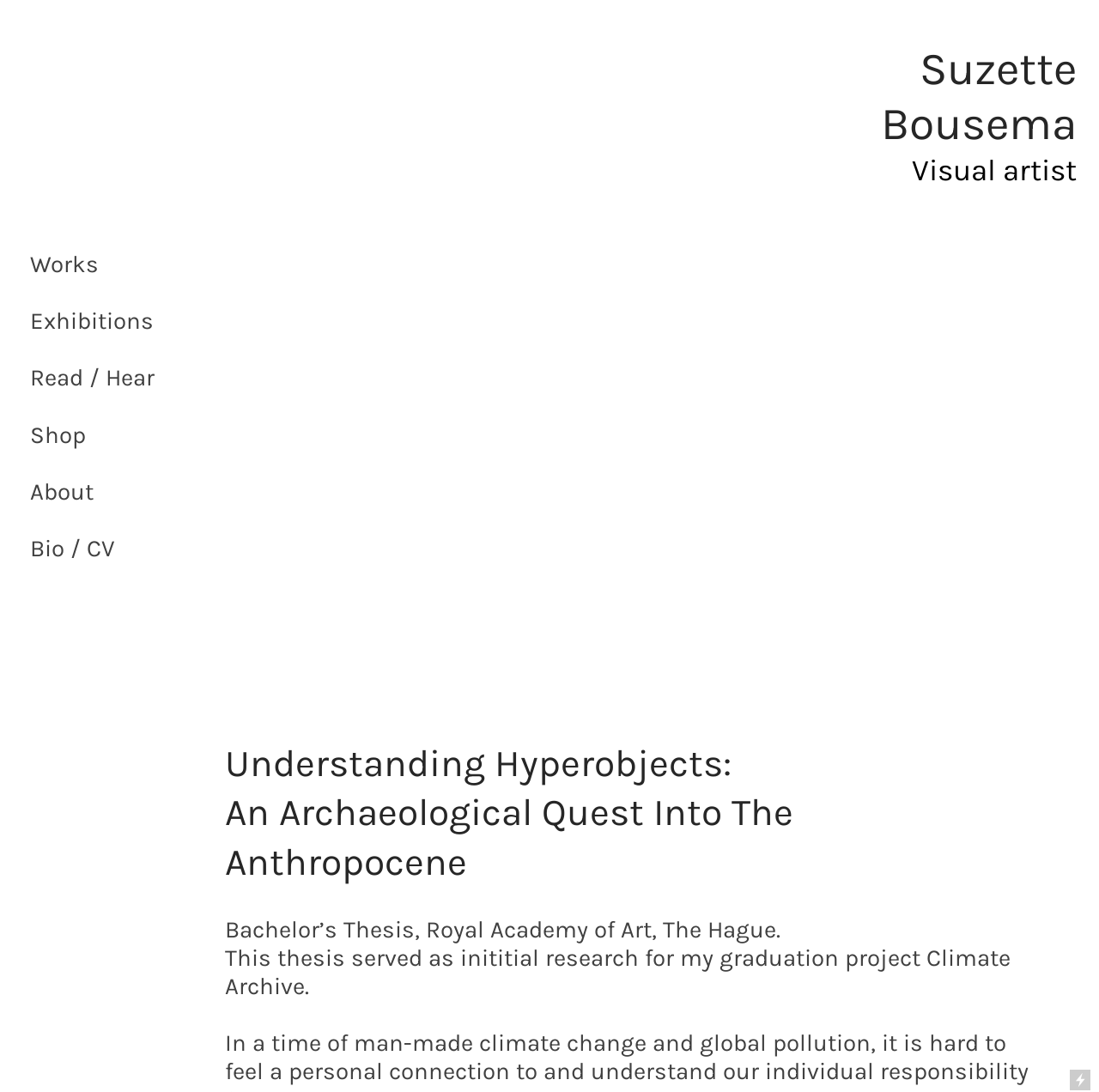Locate the bounding box coordinates of the area where you should click to accomplish the instruction: "explore the Works section".

[0.027, 0.229, 0.09, 0.255]